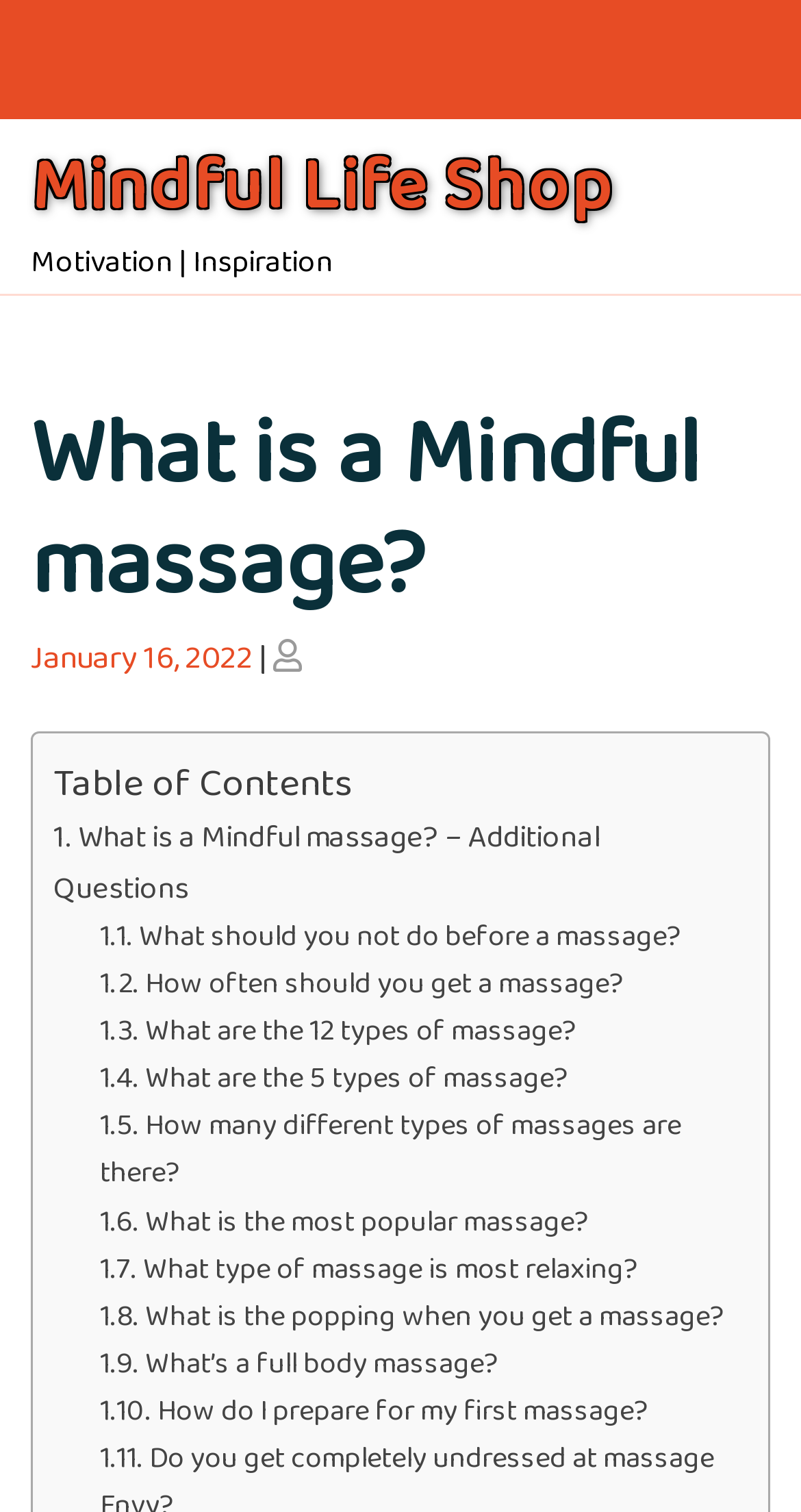Determine the bounding box coordinates of the target area to click to execute the following instruction: "Click on the 'Mindful Life Shop' link."

[0.038, 0.086, 0.767, 0.156]